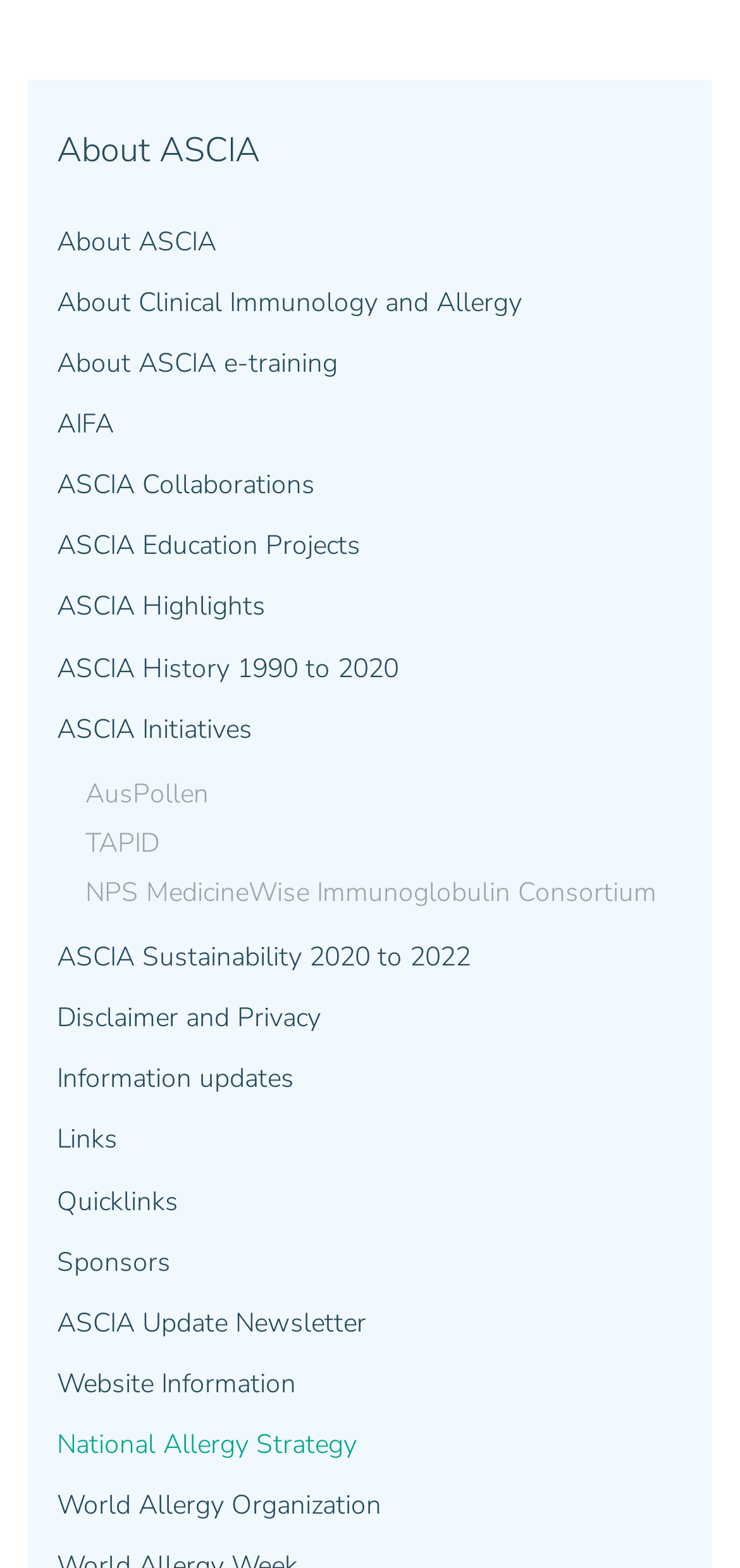Use a single word or phrase to answer the question:
What is the first link on the webpage?

About ASCIA